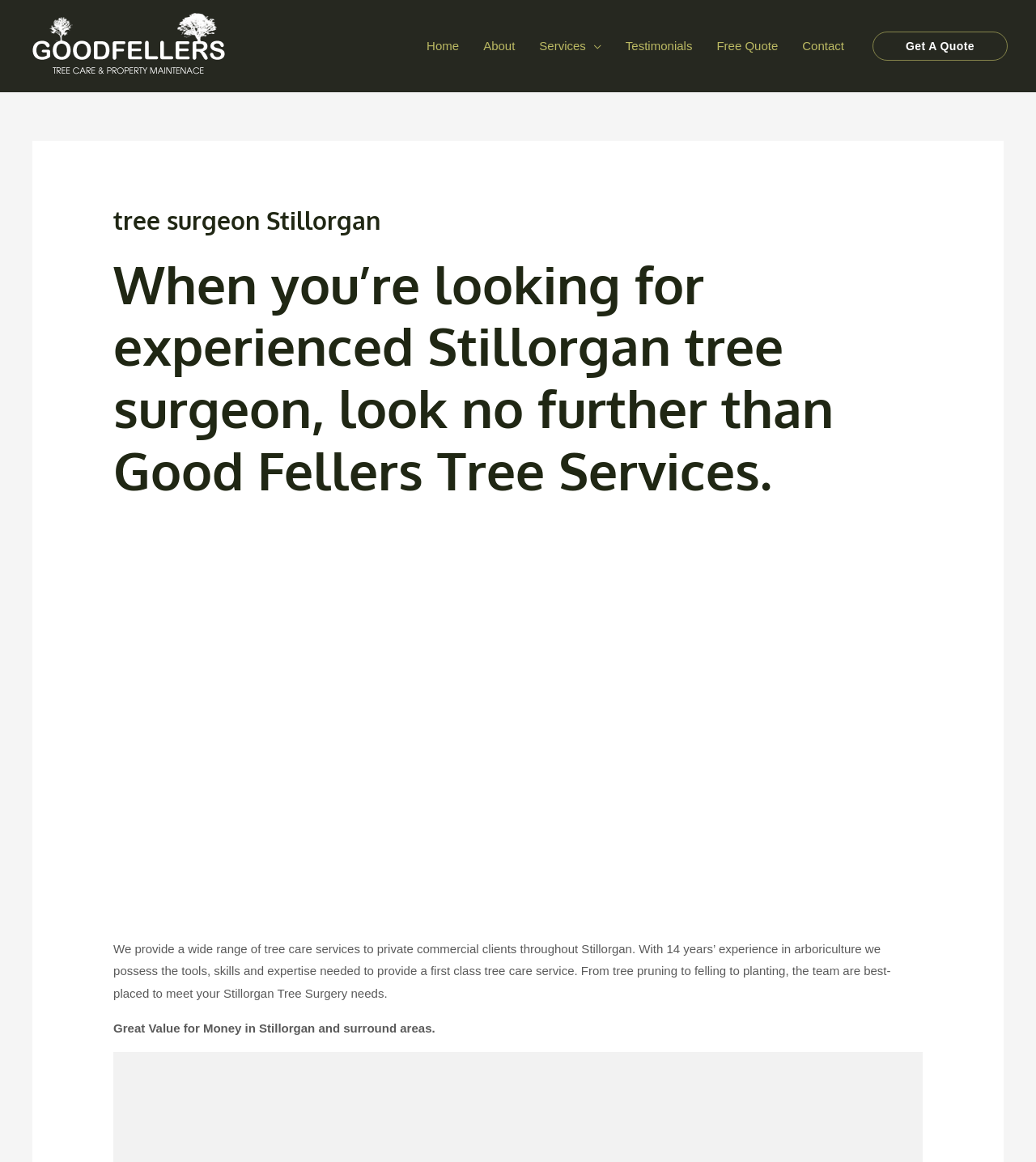What is the name of the company?
Analyze the image and deliver a detailed answer to the question.

The company name can be found in the top-left corner of the webpage, where the logo is located, and it is also mentioned in the header text as 'Good Fellers Tree Services'.